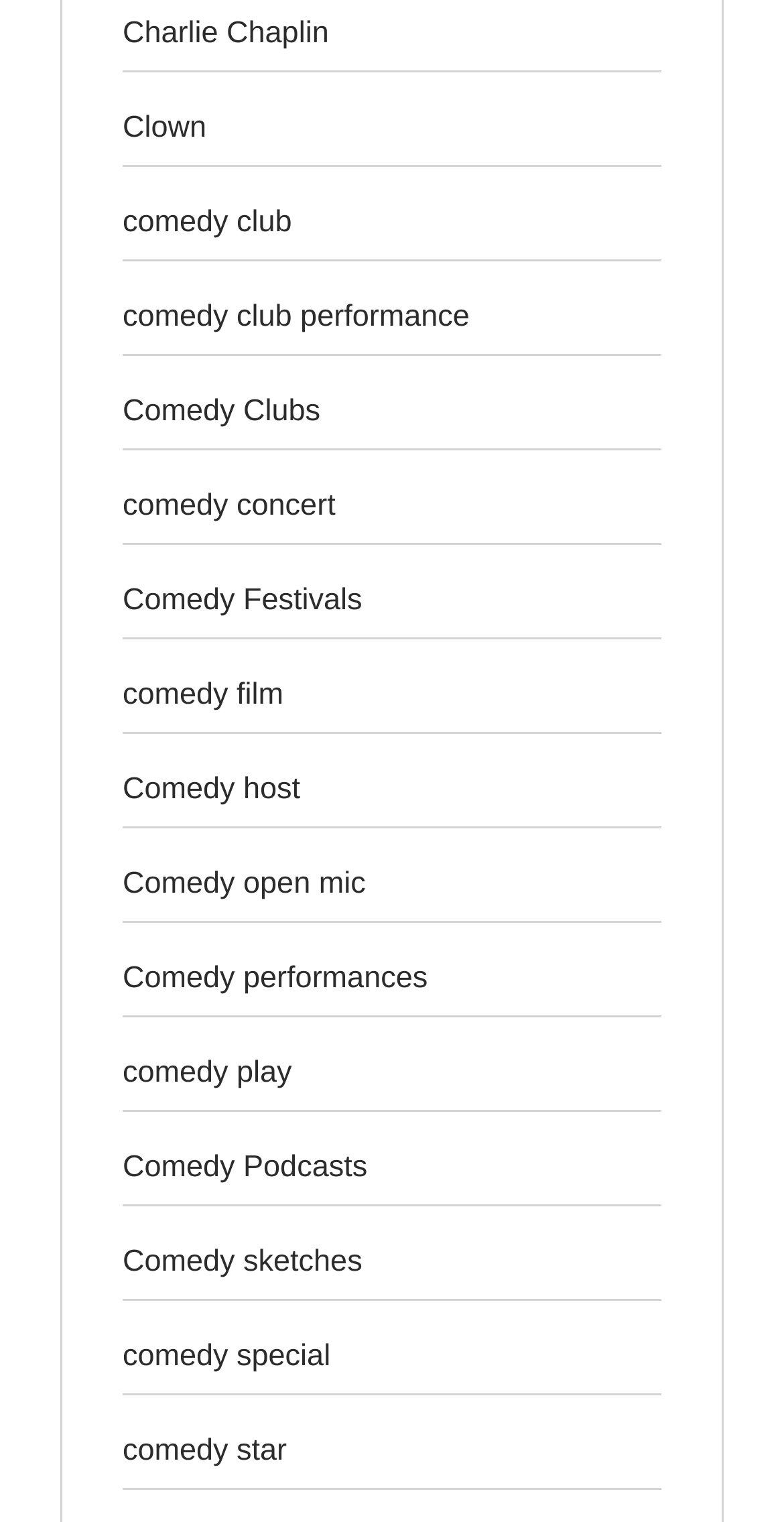Given the webpage screenshot, identify the bounding box of the UI element that matches this description: "Comedy open mic".

[0.156, 0.57, 0.466, 0.592]